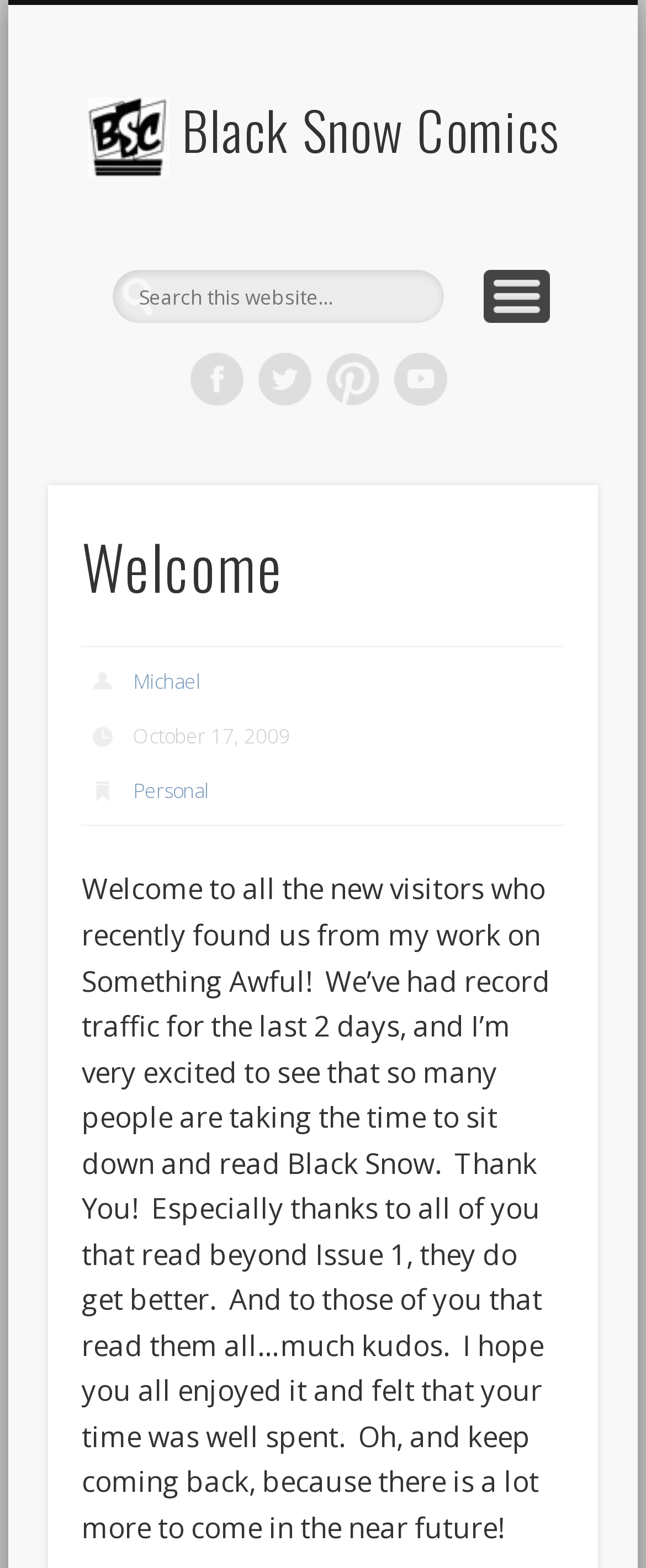Provide the bounding box coordinates of the section that needs to be clicked to accomplish the following instruction: "View 'The Nicaraguan Ambassador's Visit'."

None